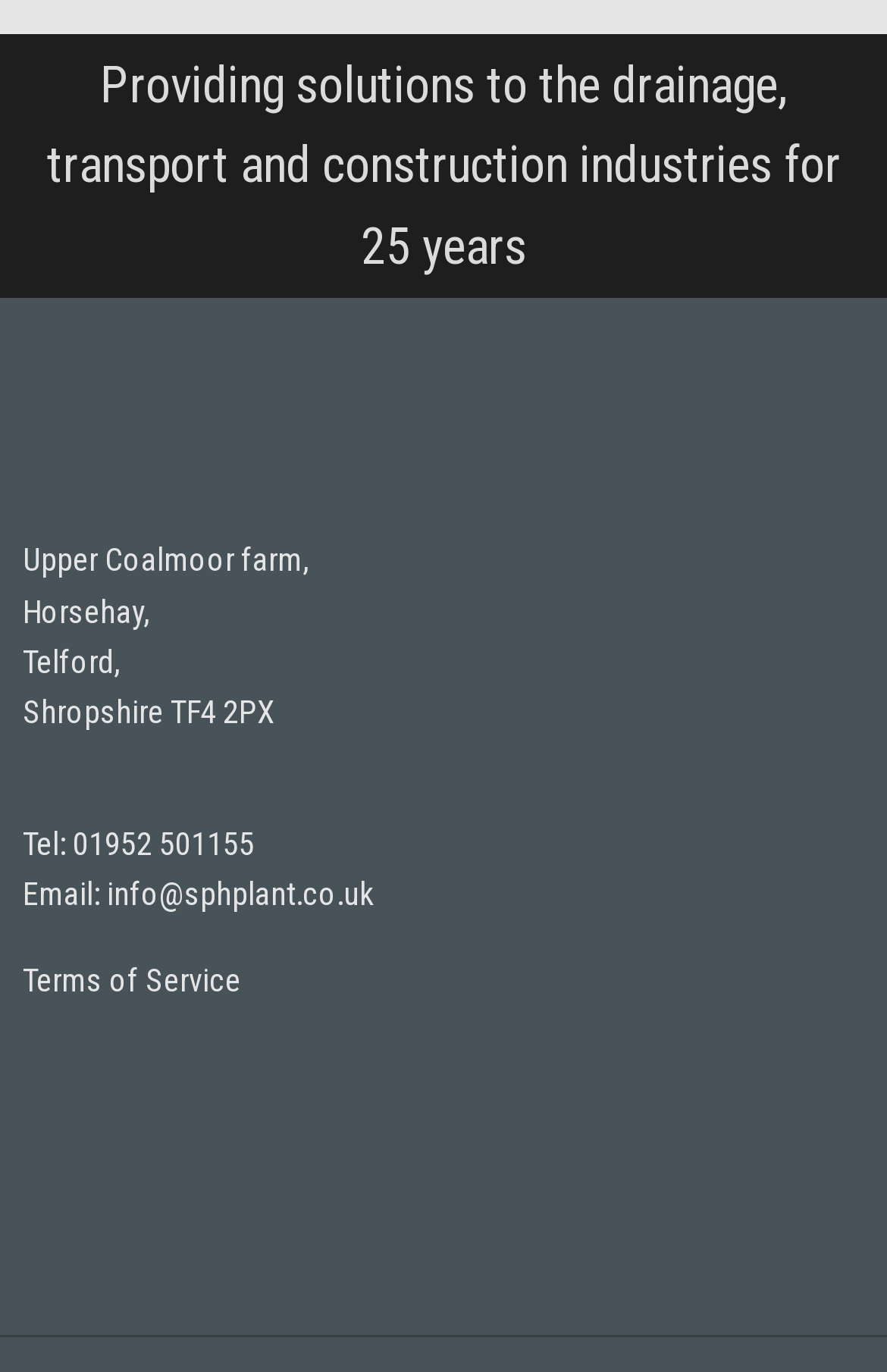Please identify the bounding box coordinates of the clickable area that will allow you to execute the instruction: "Call the company".

[0.026, 0.601, 0.287, 0.628]